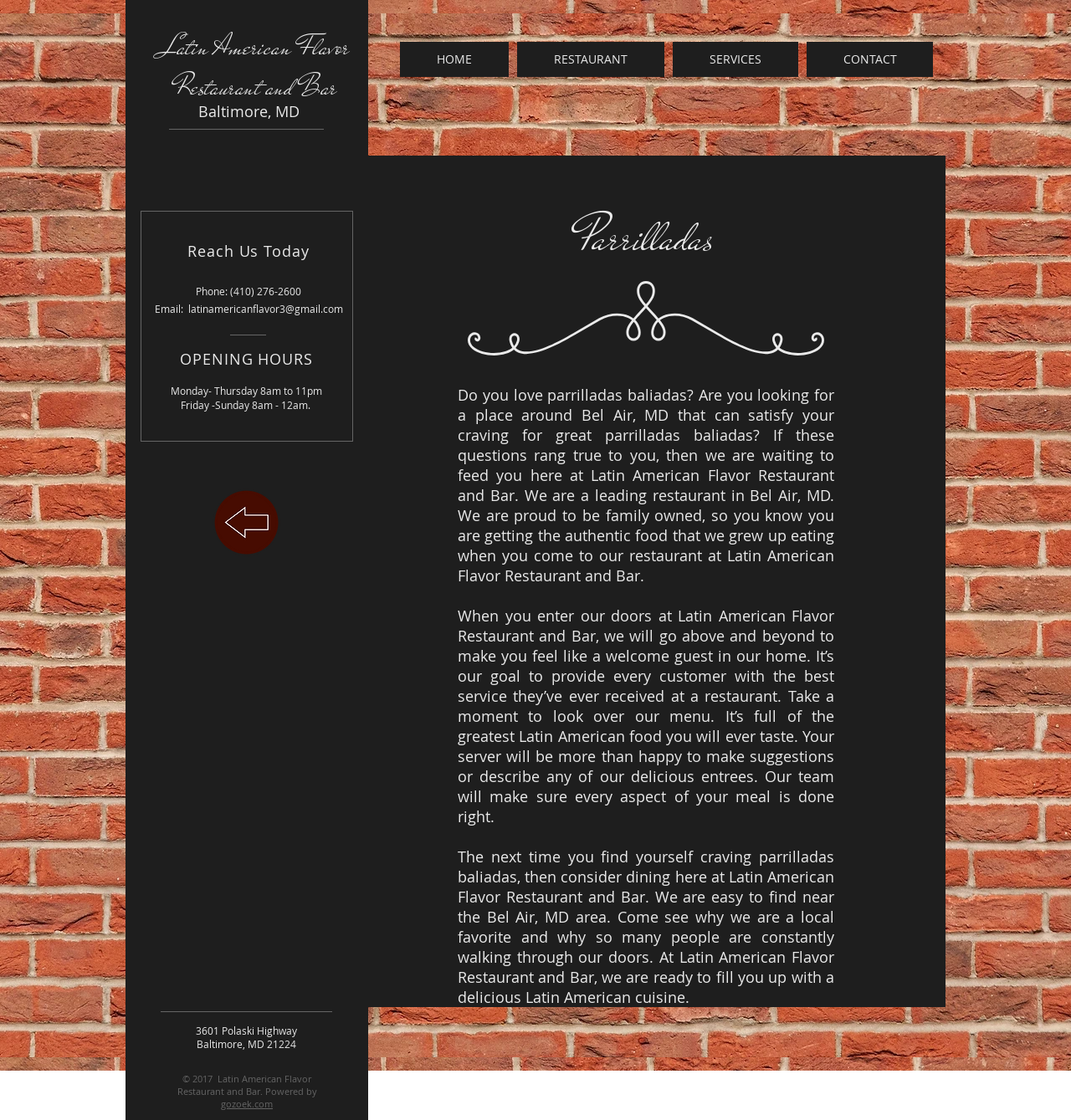Please identify the bounding box coordinates of the element's region that needs to be clicked to fulfill the following instruction: "Click on RESTAURANT". The bounding box coordinates should consist of four float numbers between 0 and 1, i.e., [left, top, right, bottom].

[0.483, 0.037, 0.62, 0.069]